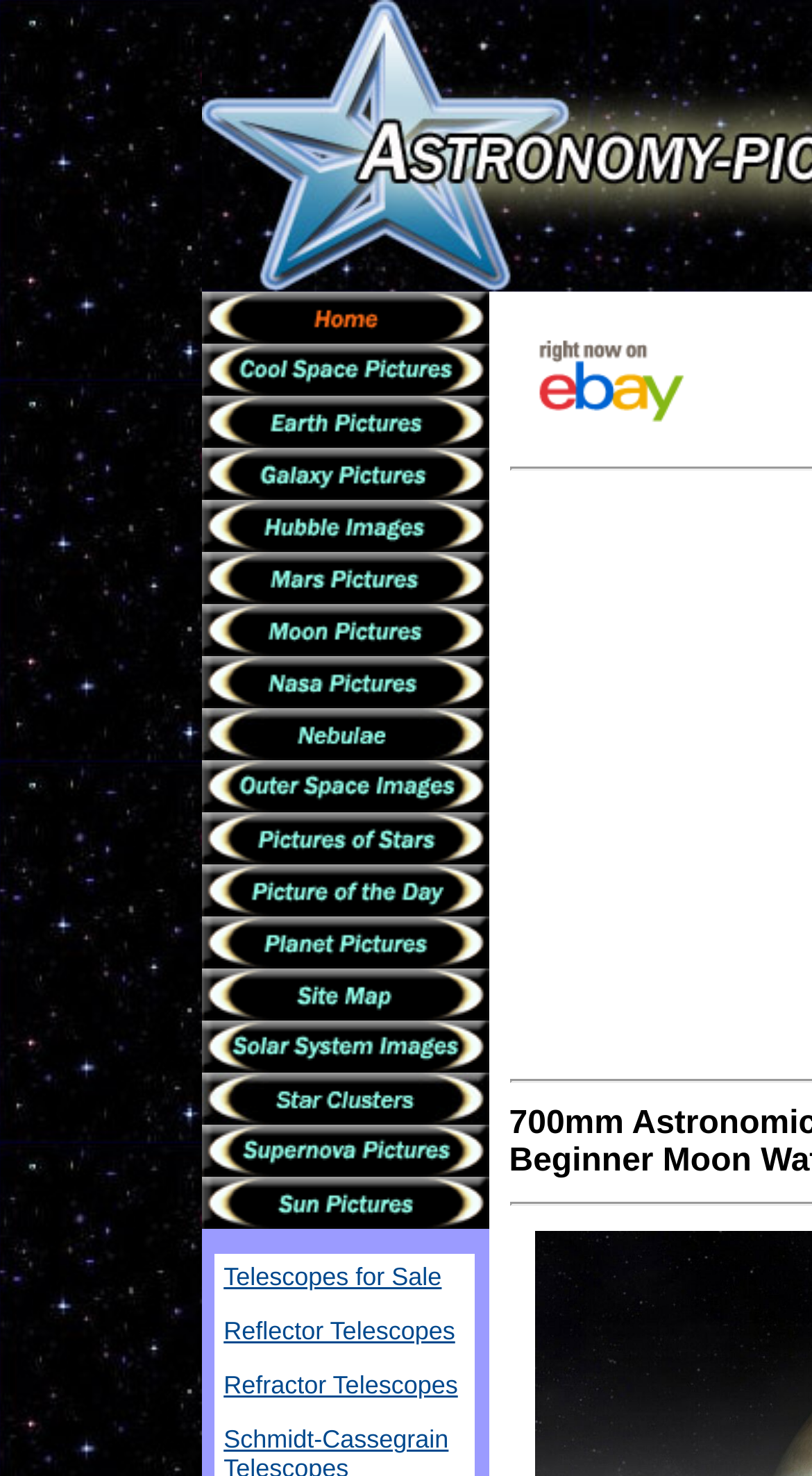Please find and generate the text of the main heading on the webpage.

700mm Astronomical Telescope 525X with Phone Adapter for Beginner Moon Watching For Sale